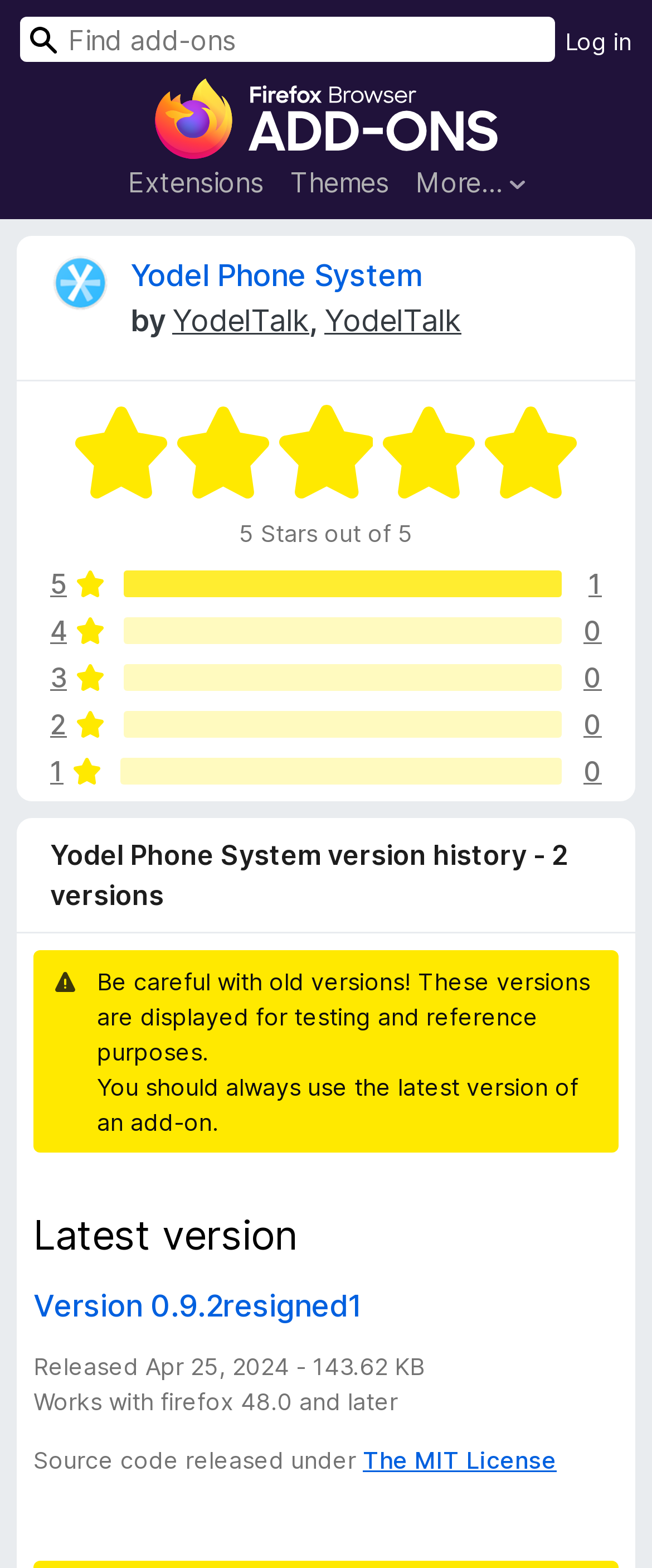Determine the bounding box coordinates for the clickable element required to fulfill the instruction: "View Firefox Browser Add-ons". Provide the coordinates as four float numbers between 0 and 1, i.e., [left, top, right, bottom].

[0.031, 0.05, 0.969, 0.101]